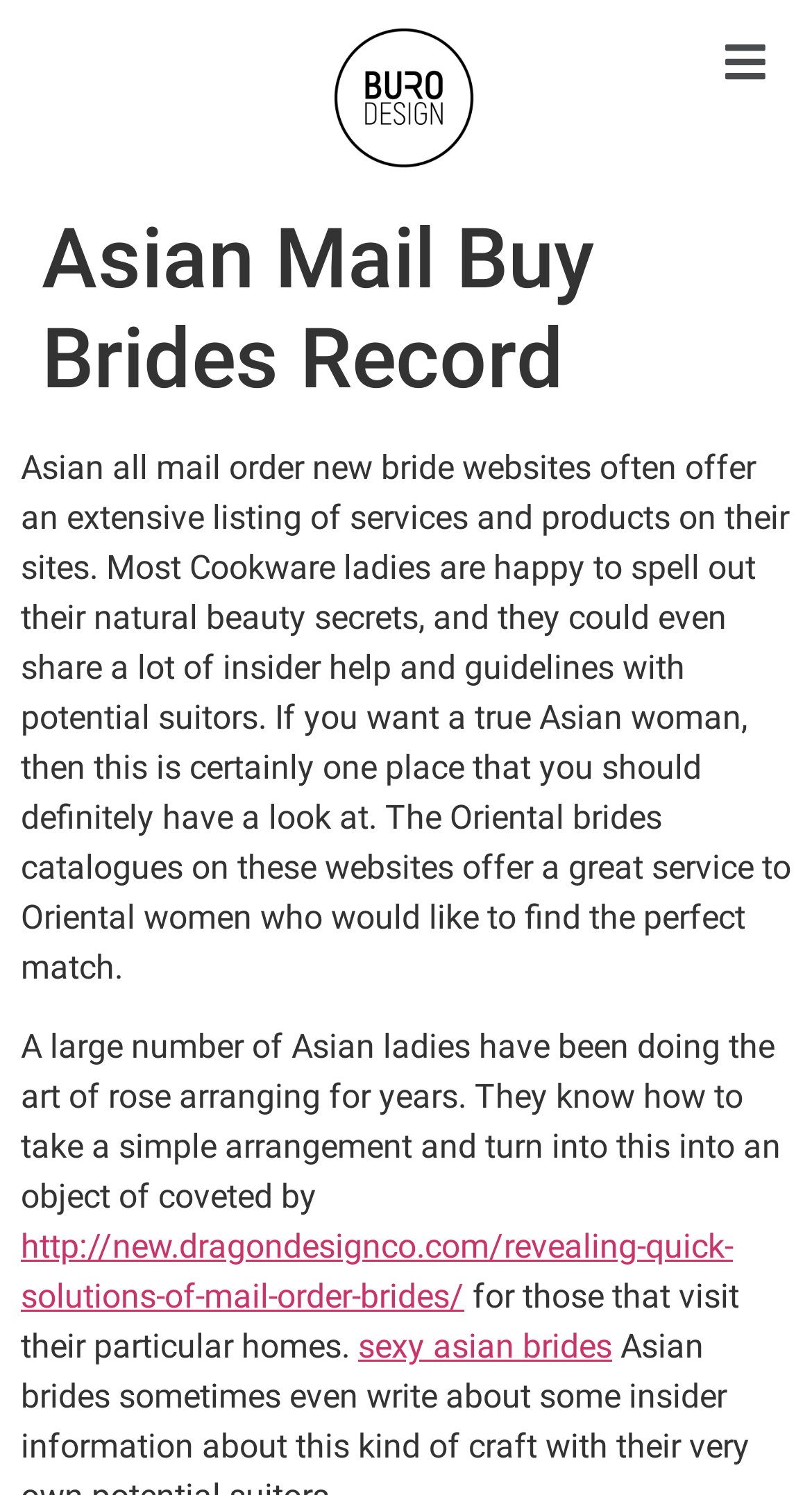Refer to the image and provide an in-depth answer to the question: 
What is the topic of the linked article?

The link element points to an article with a URL containing the phrase 'mail-order-brides', suggesting that the topic of the linked article is related to mail order brides.